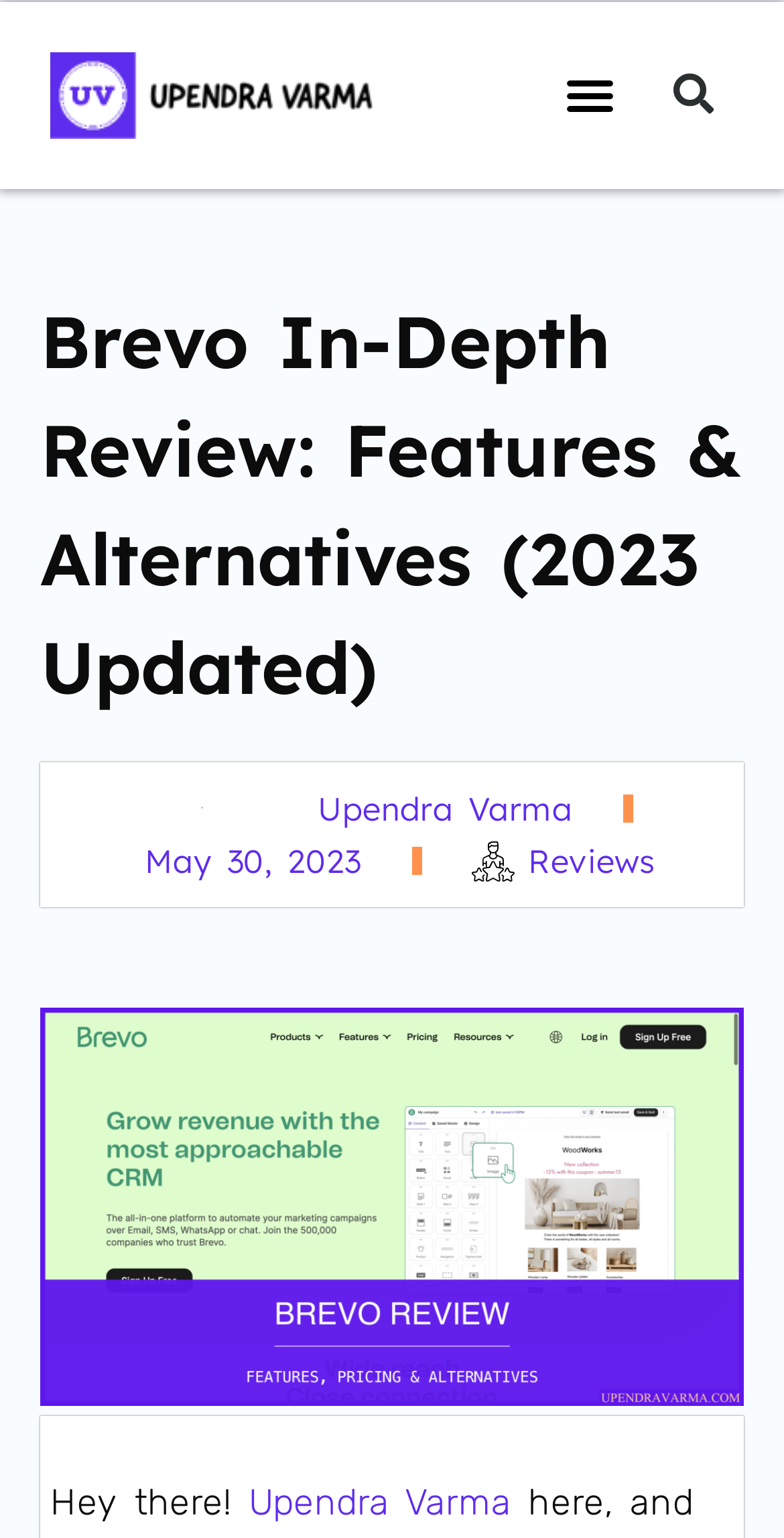Determine the bounding box coordinates of the UI element that matches the following description: "May 30, 2023". The coordinates should be four float numbers between 0 and 1 in the format [left, top, right, bottom].

[0.164, 0.542, 0.461, 0.576]